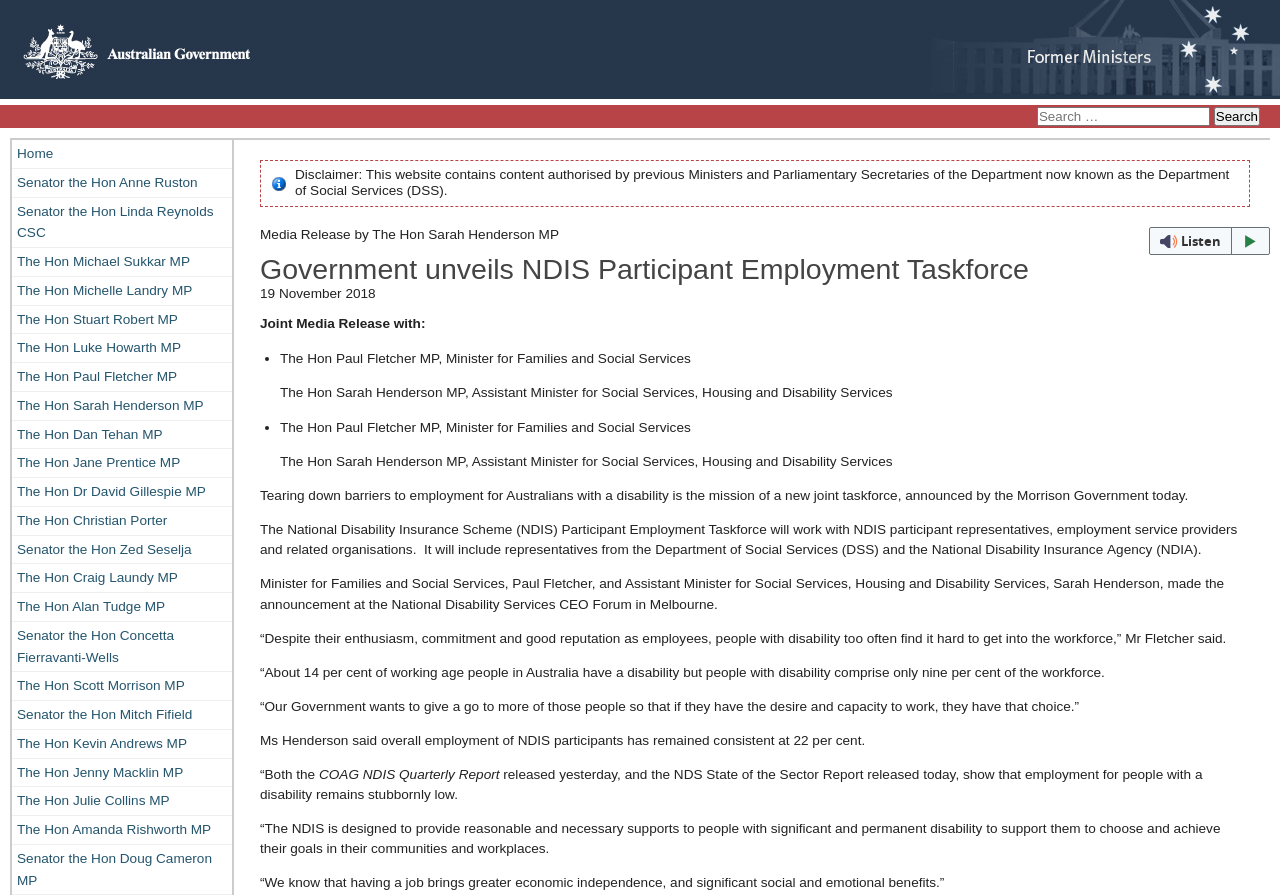What is the name of the taskforce announced by the Morrison Government?
Please answer the question with a detailed and comprehensive explanation.

The question is asking about the name of the taskforce announced by the Morrison Government. From the webpage, we can find the answer in the heading 'Government unveils NDIS Participant Employment Taskforce' and the sentence 'The National Disability Insurance Scheme (NDIS) Participant Employment Taskforce will work with...'.